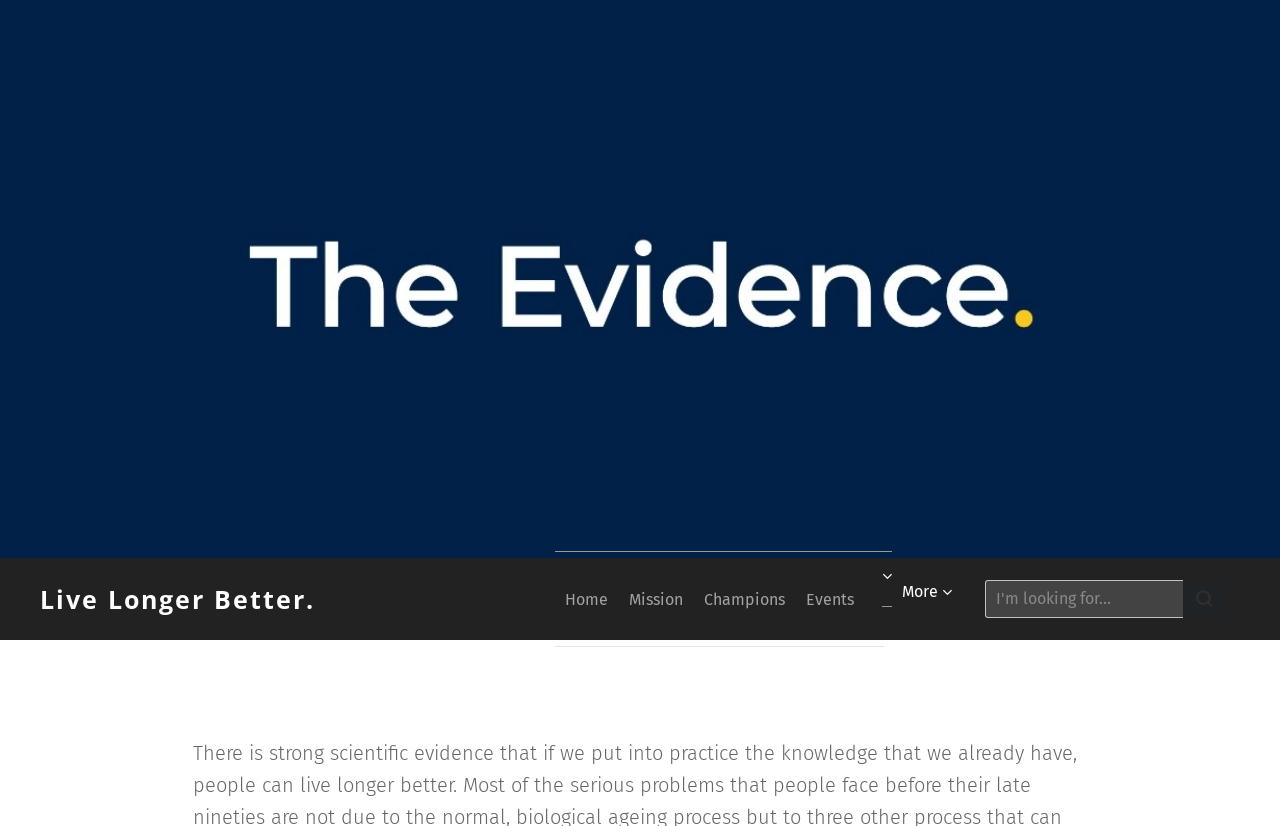Determine the bounding box coordinates of the clickable region to follow the instruction: "go to home page".

[0.391, 0.676, 0.452, 0.775]